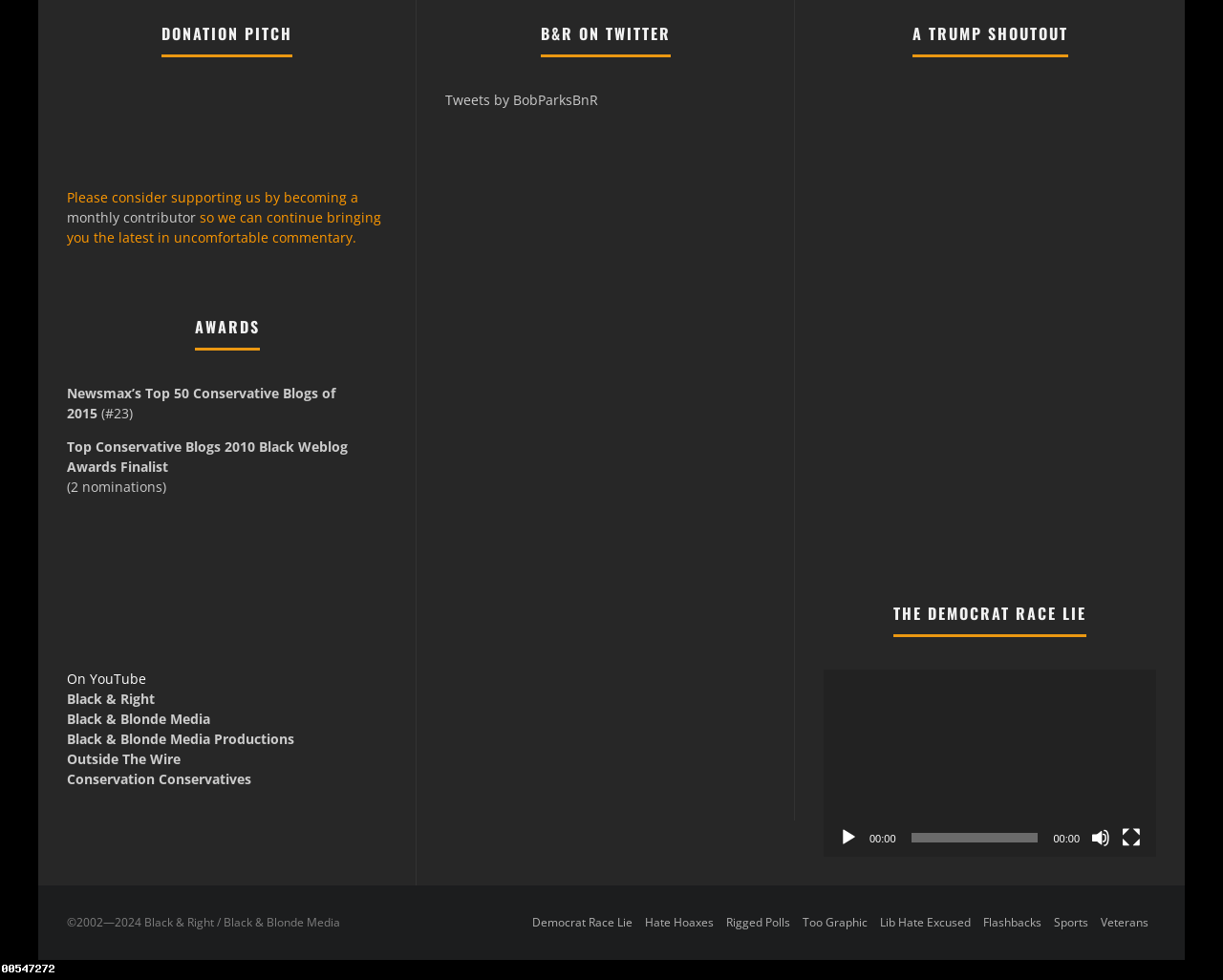Kindly determine the bounding box coordinates of the area that needs to be clicked to fulfill this instruction: "Click on the 'monthly contributor' link".

[0.055, 0.212, 0.16, 0.231]